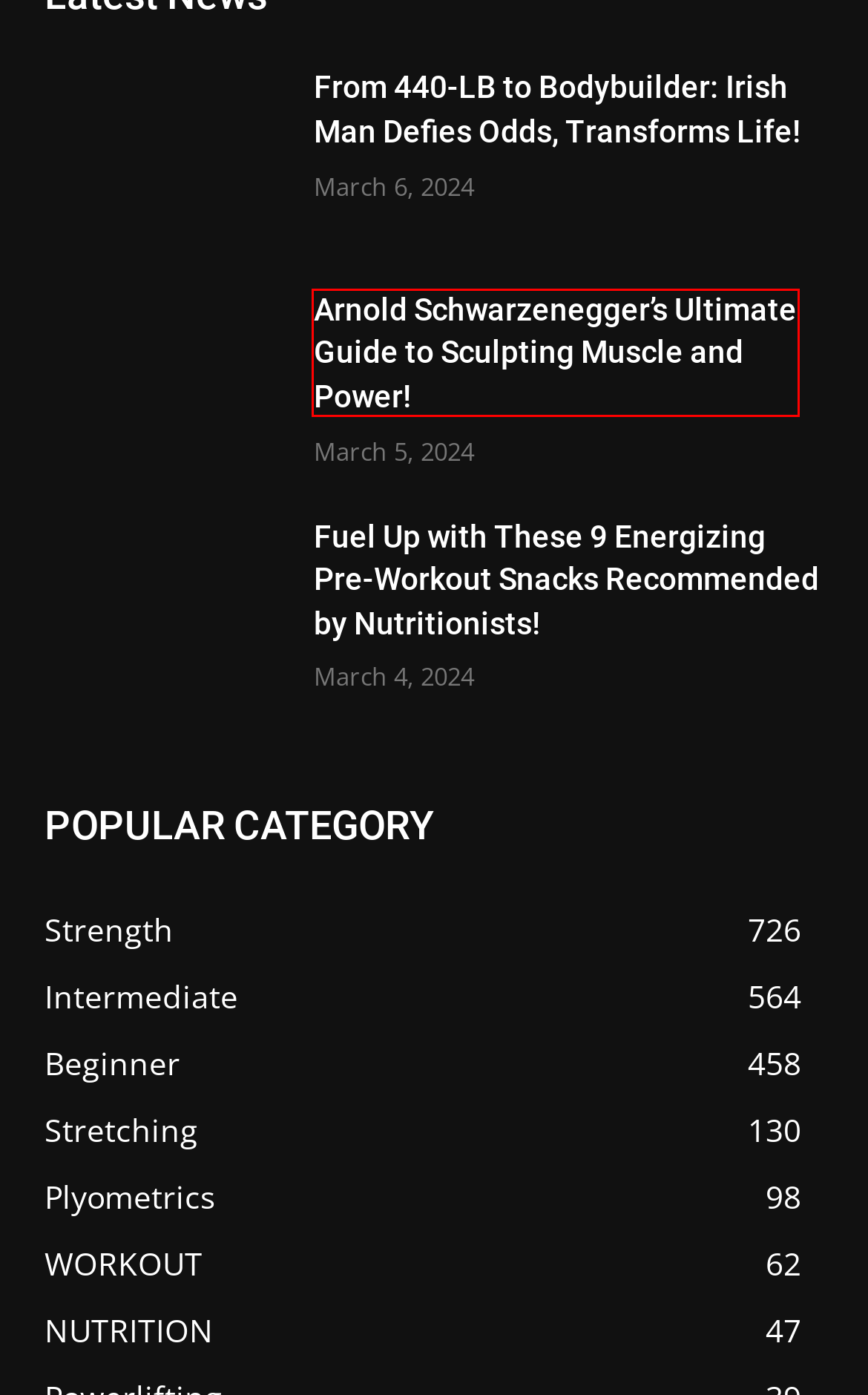You have a screenshot showing a webpage with a red bounding box around a UI element. Choose the webpage description that best matches the new page after clicking the highlighted element. Here are the options:
A. Plyometrics | The Body Builder
B. Intermediate | The Body Builder
C. Beginner | The Body Builder
D. Stretching | The Body Builder
E. Fuel Up with These 9 Energizing Pre-Workout Snacks Recommended by Nutritionists! | The Body Builder
F. Arnold Schwarzenegger's Ultimate Guide to Sculpting Muscle and Power! | The Body Builder
G. Strength | The Body Builder
H. From 440-LB to Bodybuilder: Irish Man Defies Odds, Transforms Life! | The Body Builder

F